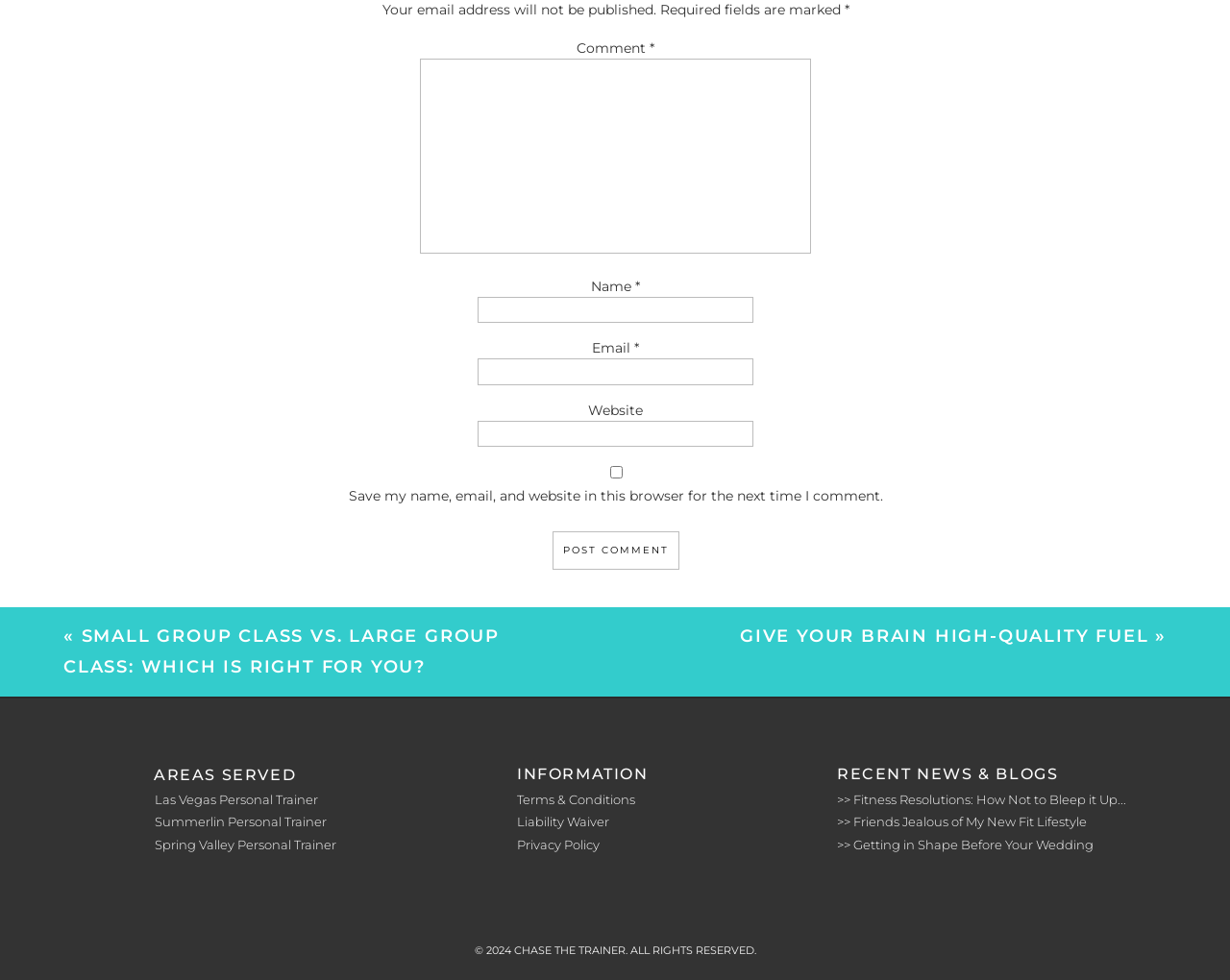What is the copyright year mentioned at the bottom of the page?
Please look at the screenshot and answer in one word or a short phrase.

2024